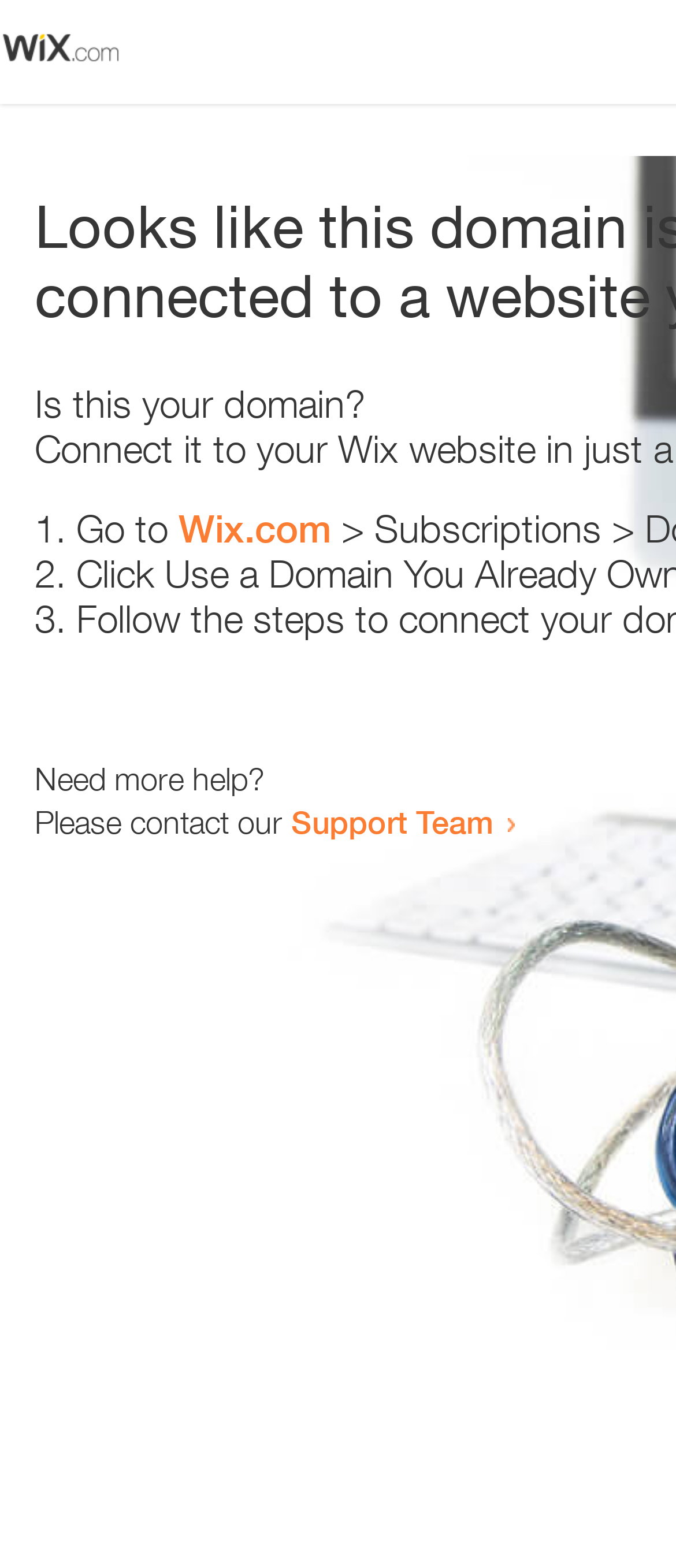Find and provide the bounding box coordinates for the UI element described here: "Wix.com". The coordinates should be given as four float numbers between 0 and 1: [left, top, right, bottom].

[0.264, 0.323, 0.49, 0.352]